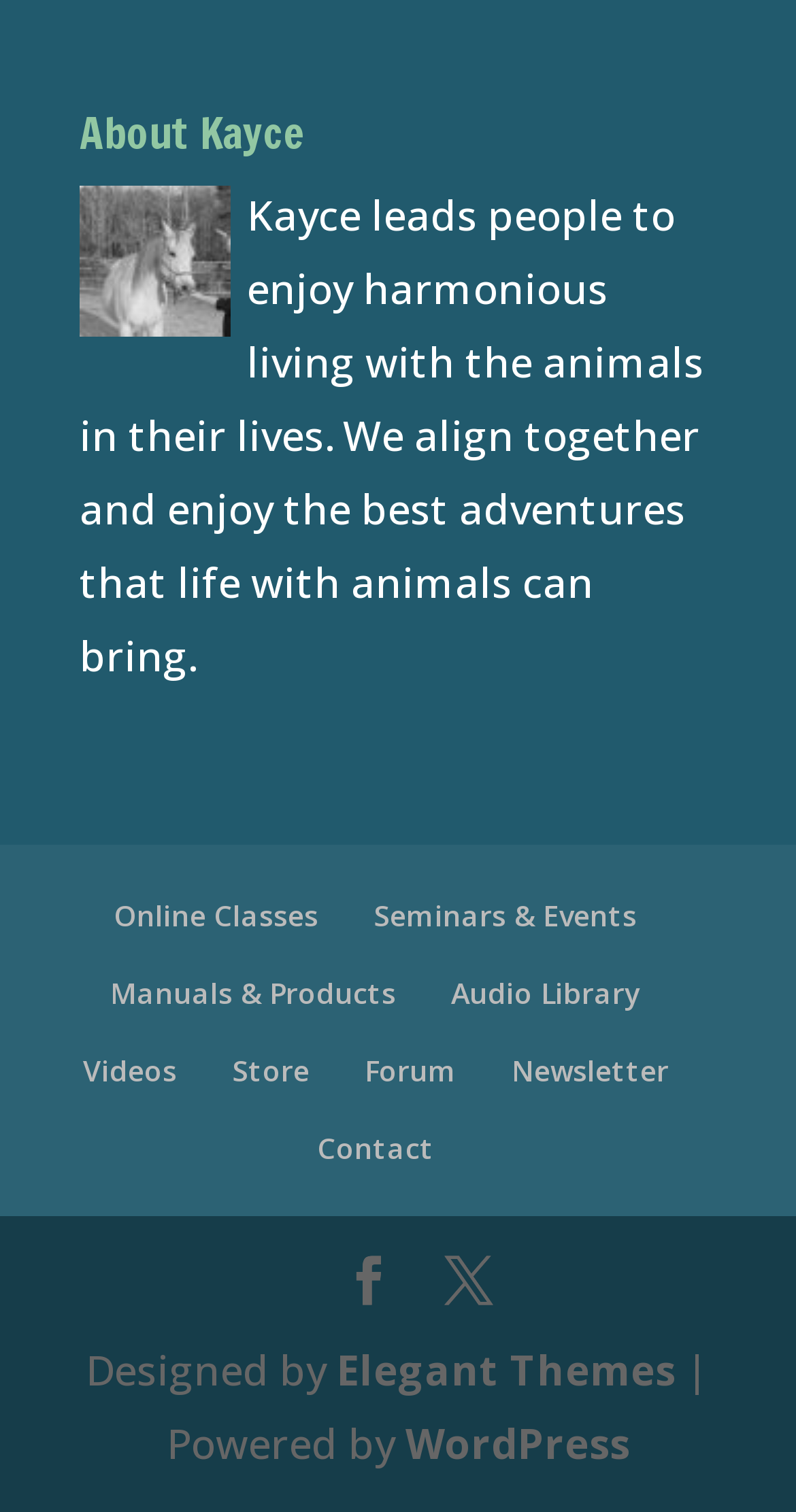Please specify the bounding box coordinates for the clickable region that will help you carry out the instruction: "follow Kayce on social media".

[0.432, 0.824, 0.494, 0.872]